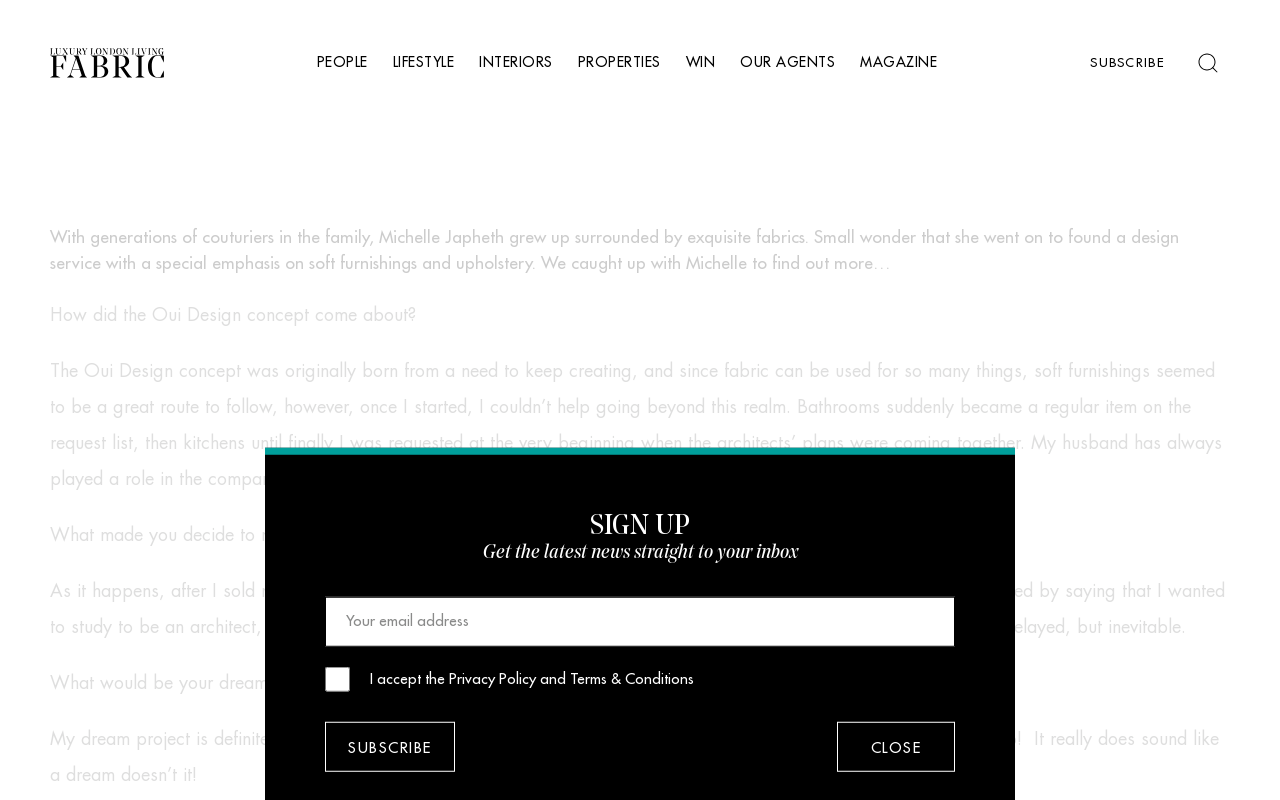What is Michelle Japheth's dream project?
Refer to the screenshot and respond with a concise word or phrase.

A willing client with a budget